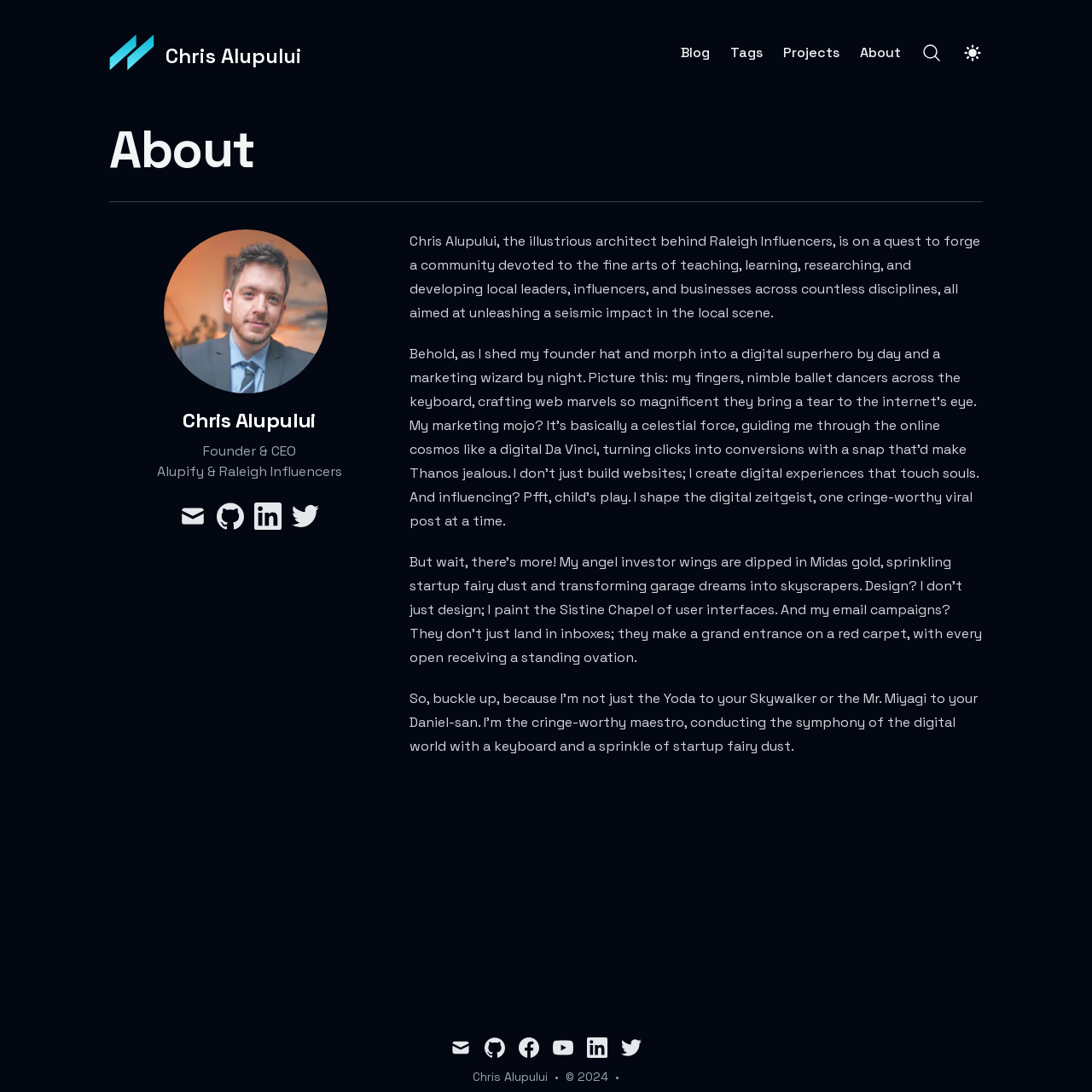What is the name of the blog's author?
Offer a detailed and full explanation in response to the question.

The answer can be found in the main section of the webpage, where the author's name is mentioned as 'Chris Alupului' with a heading element.